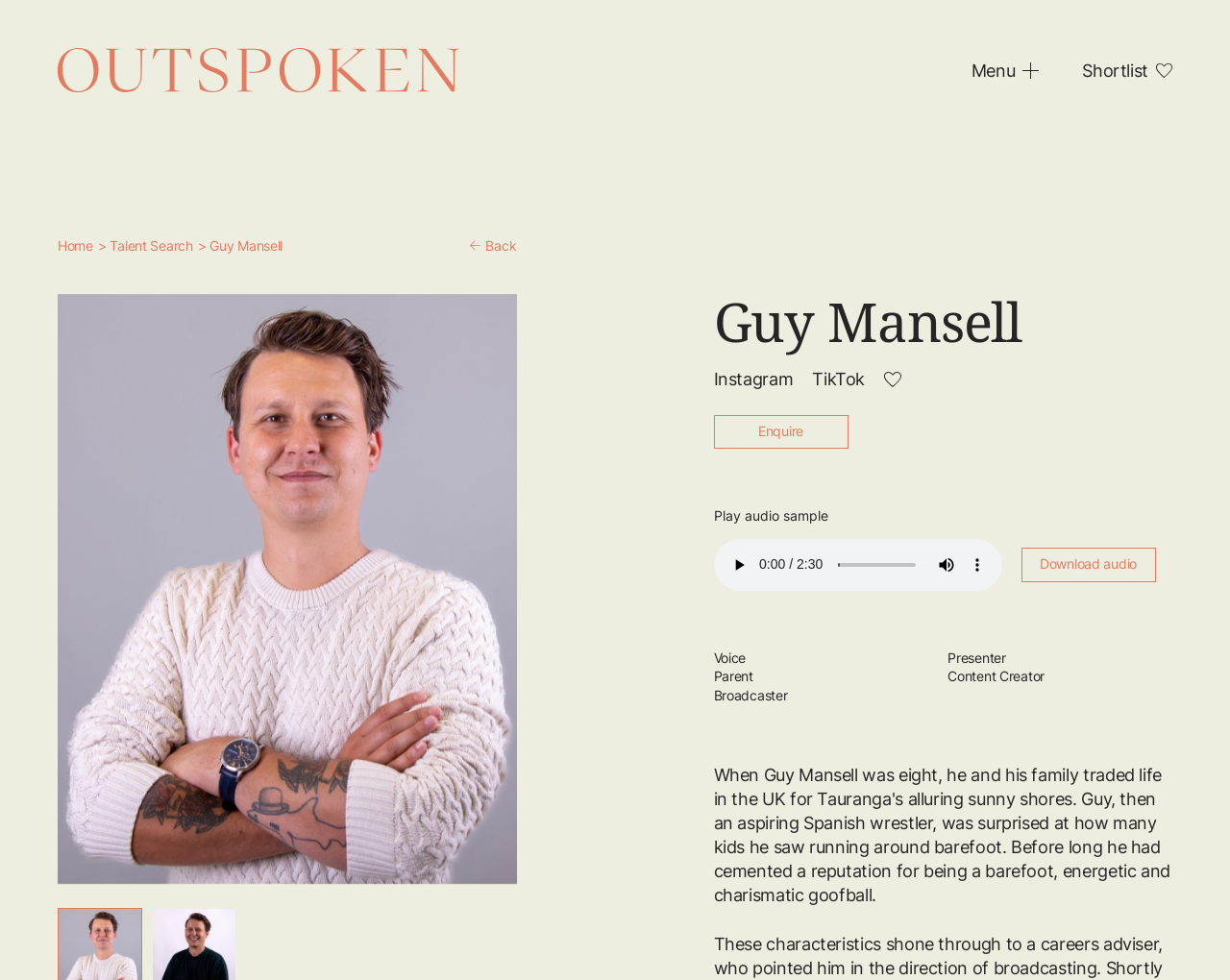Point out the bounding box coordinates of the section to click in order to follow this instruction: "Click the Outspoken link".

[0.047, 0.049, 0.373, 0.094]